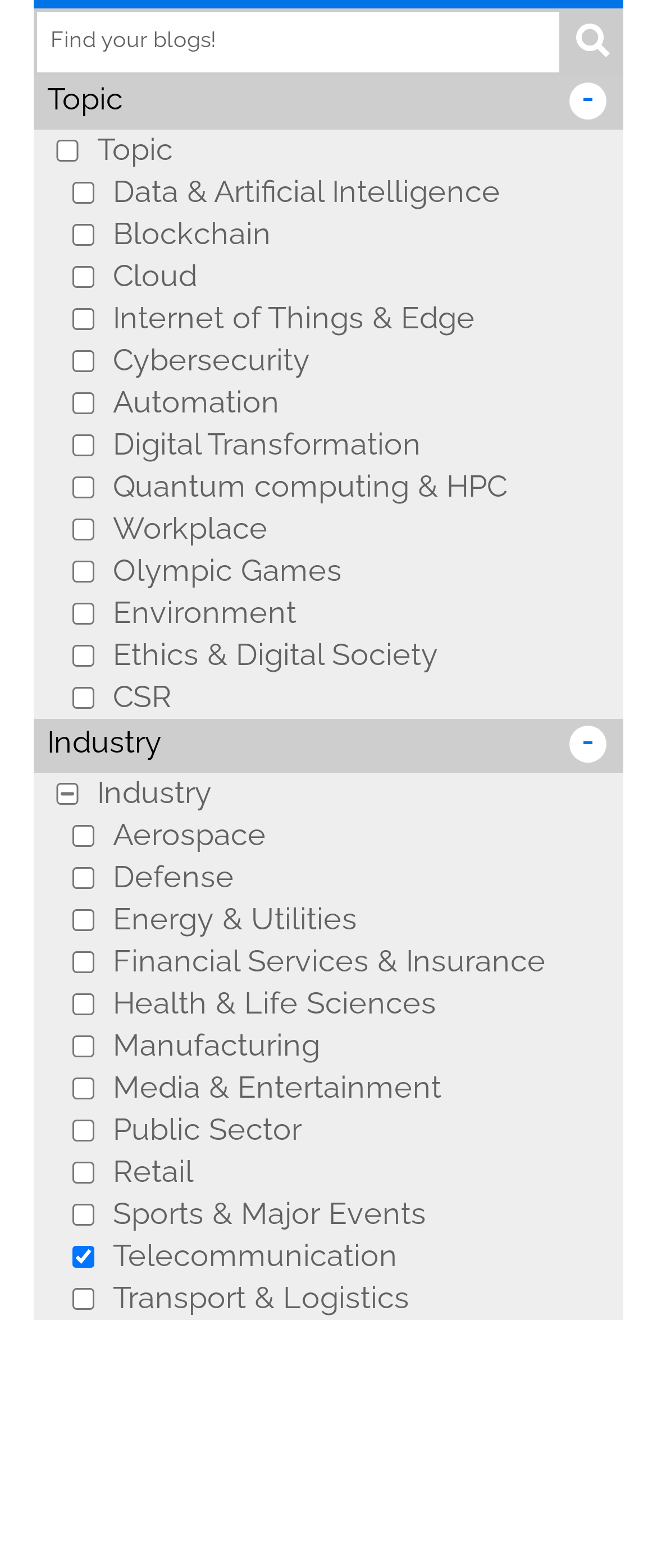Please identify the bounding box coordinates of the element on the webpage that should be clicked to follow this instruction: "Click the 'Find your blogs!' button". The bounding box coordinates should be given as four float numbers between 0 and 1, formatted as [left, top, right, bottom].

[0.856, 0.005, 0.949, 0.048]